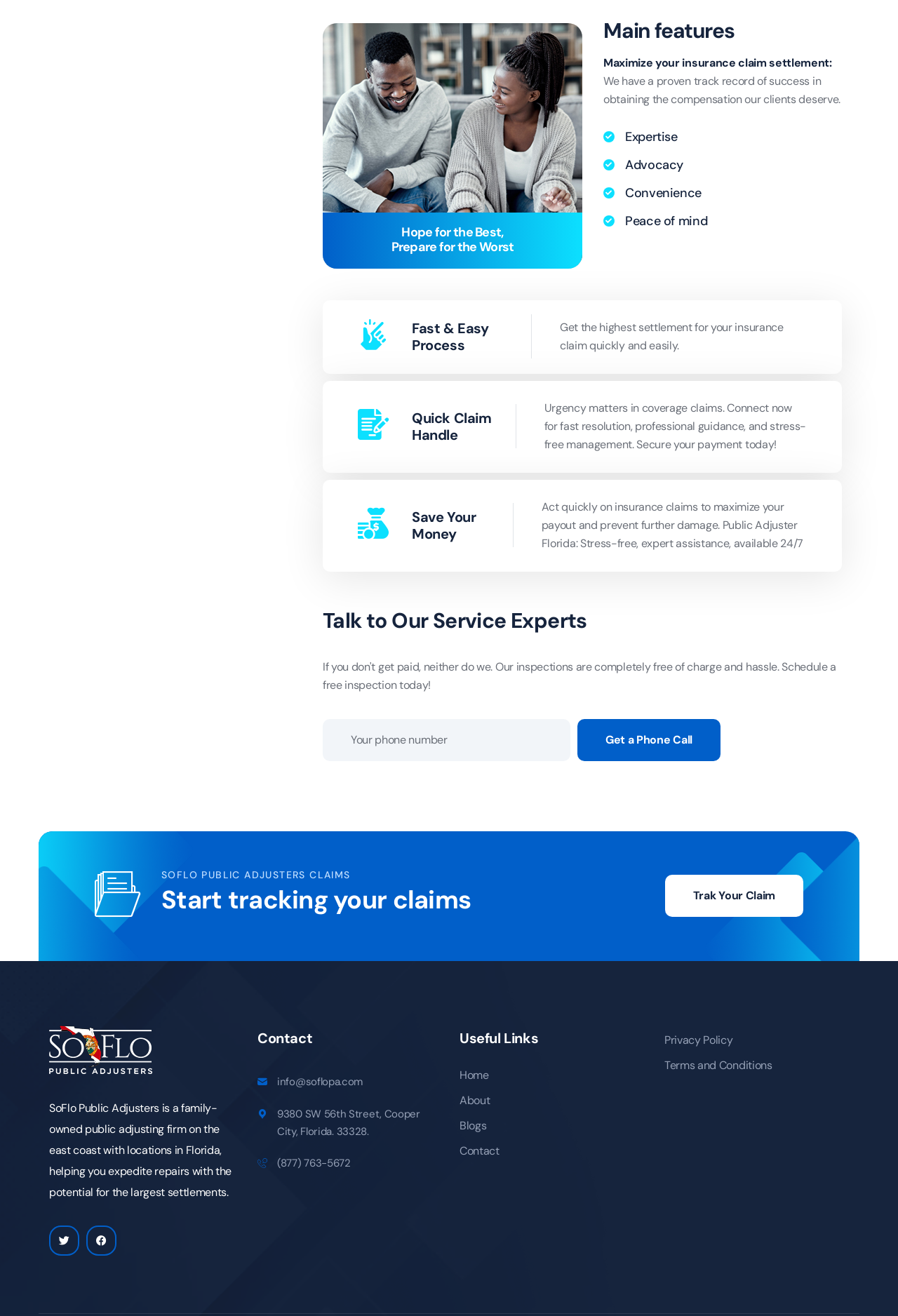Pinpoint the bounding box coordinates of the element you need to click to execute the following instruction: "Call us at (877) 763-5672". The bounding box should be represented by four float numbers between 0 and 1, in the format [left, top, right, bottom].

[0.309, 0.878, 0.39, 0.889]